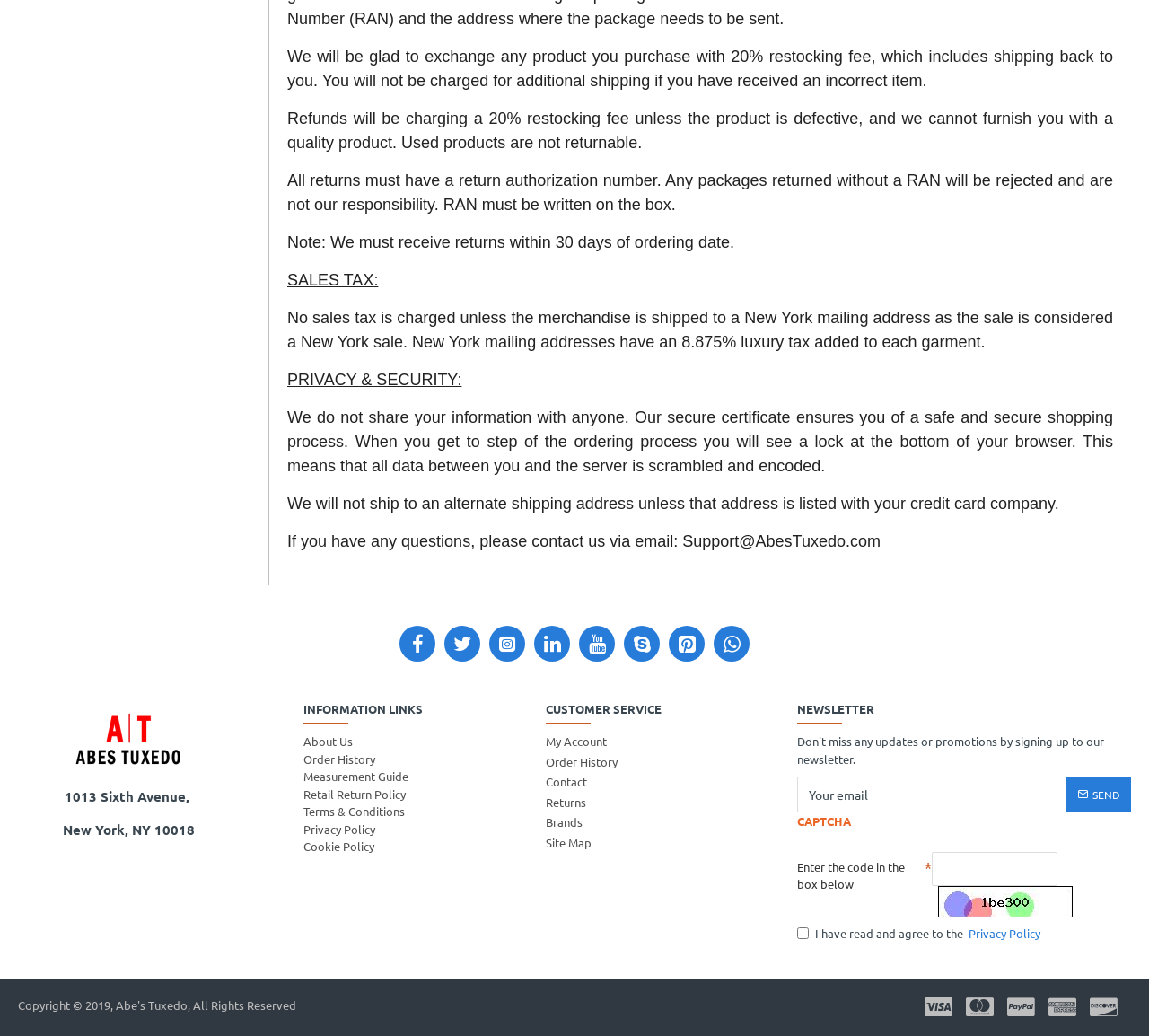Given the description of the UI element: "Order History", predict the bounding box coordinates in the form of [left, top, right, bottom], with each value being a float between 0 and 1.

[0.264, 0.724, 0.327, 0.741]